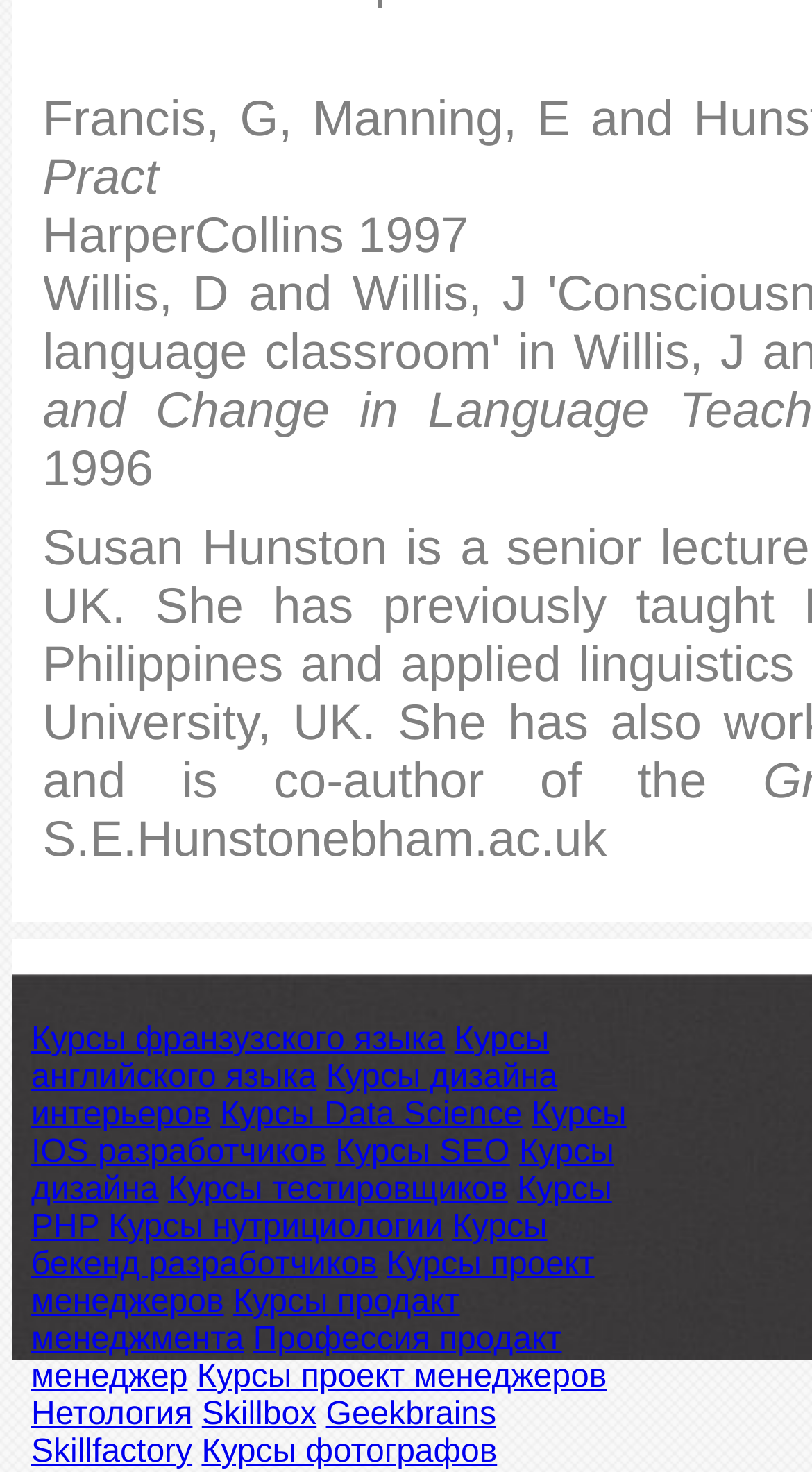How many course categories are listed?
Refer to the image and give a detailed answer to the query.

There are 15 links on the webpage, each representing a course category, including French language, English language, interior design, Data Science, and others.